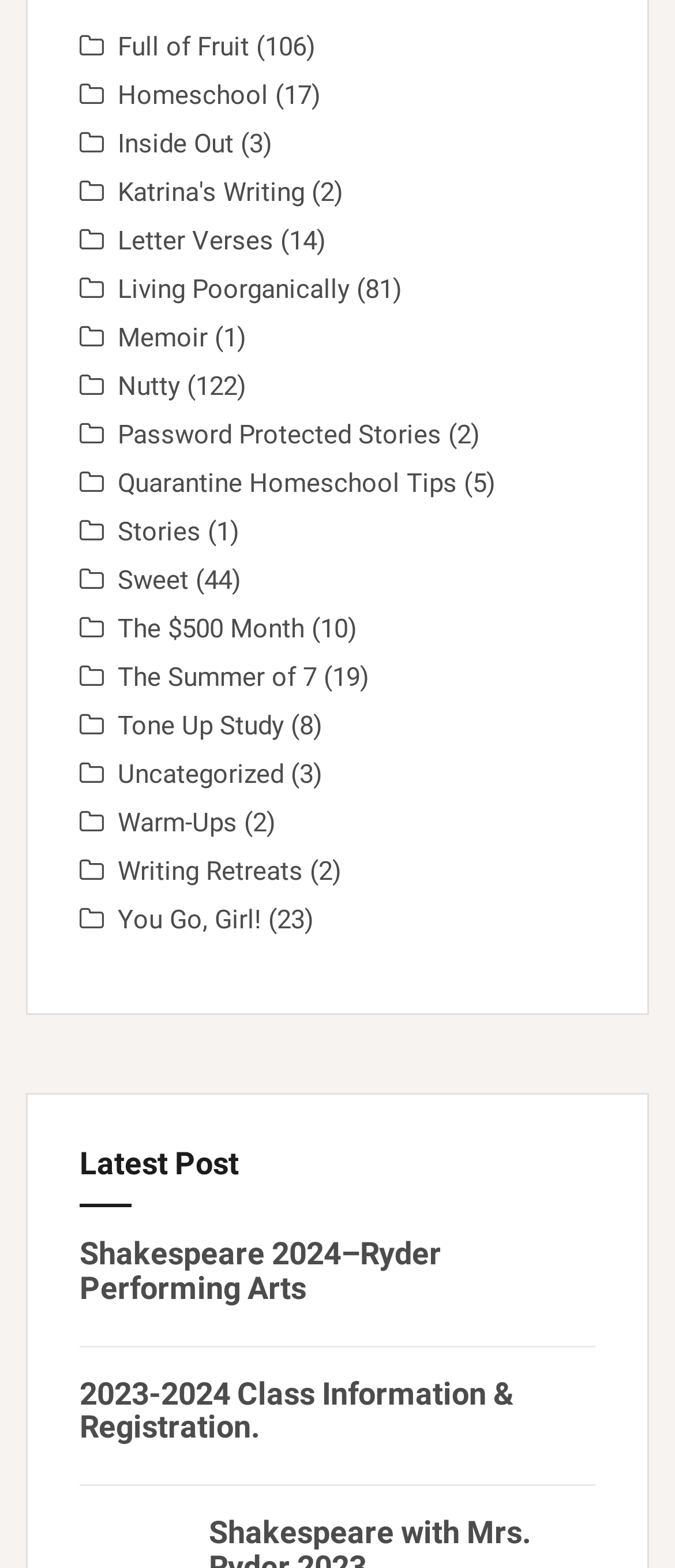Answer the question below with a single word or a brief phrase: 
How many StaticText elements are on this webpage?

24